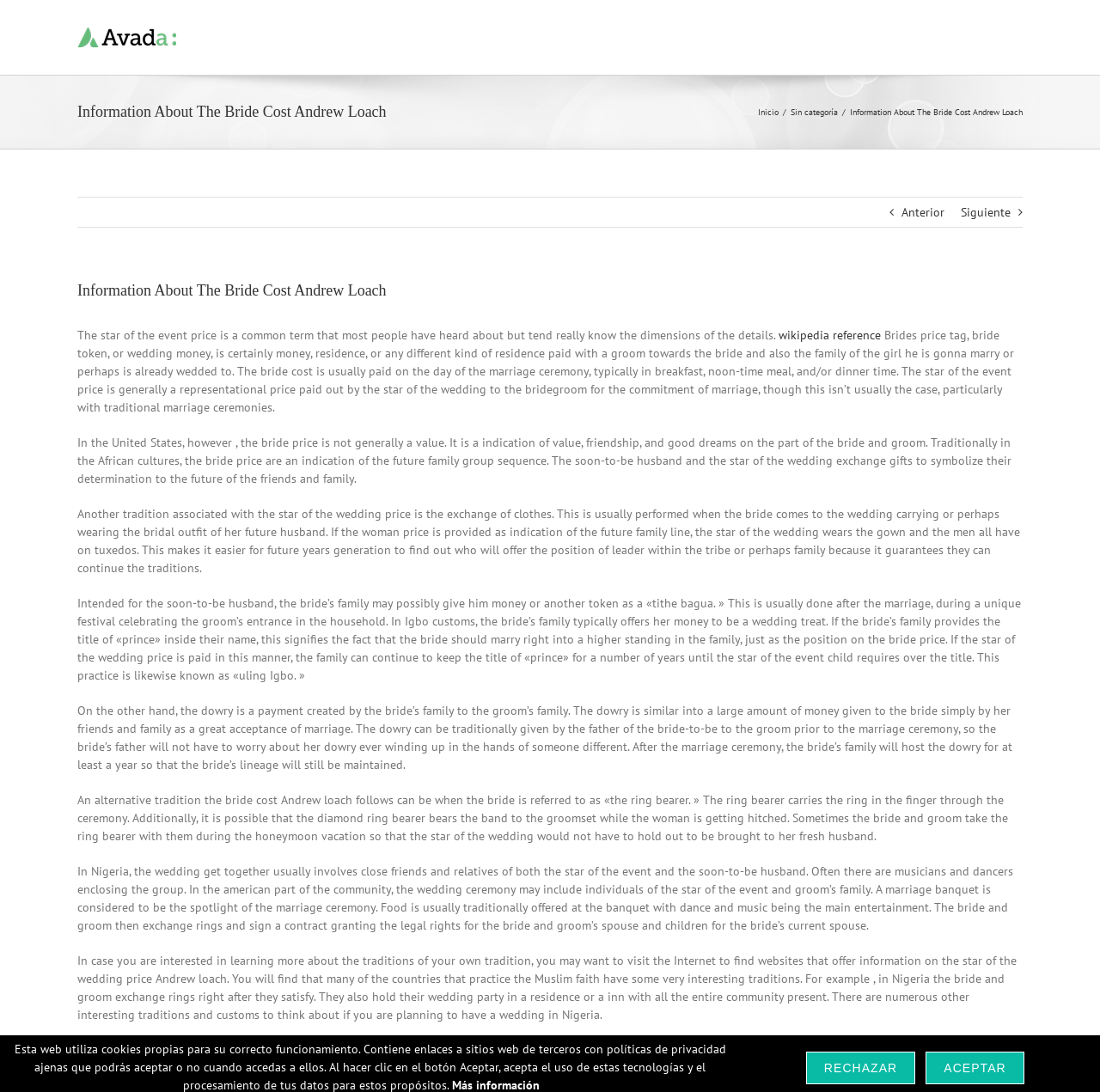Provide the bounding box coordinates for the UI element that is described by this text: "Aceptar". The coordinates should be in the form of four float numbers between 0 and 1: [left, top, right, bottom].

[0.842, 0.963, 0.931, 0.993]